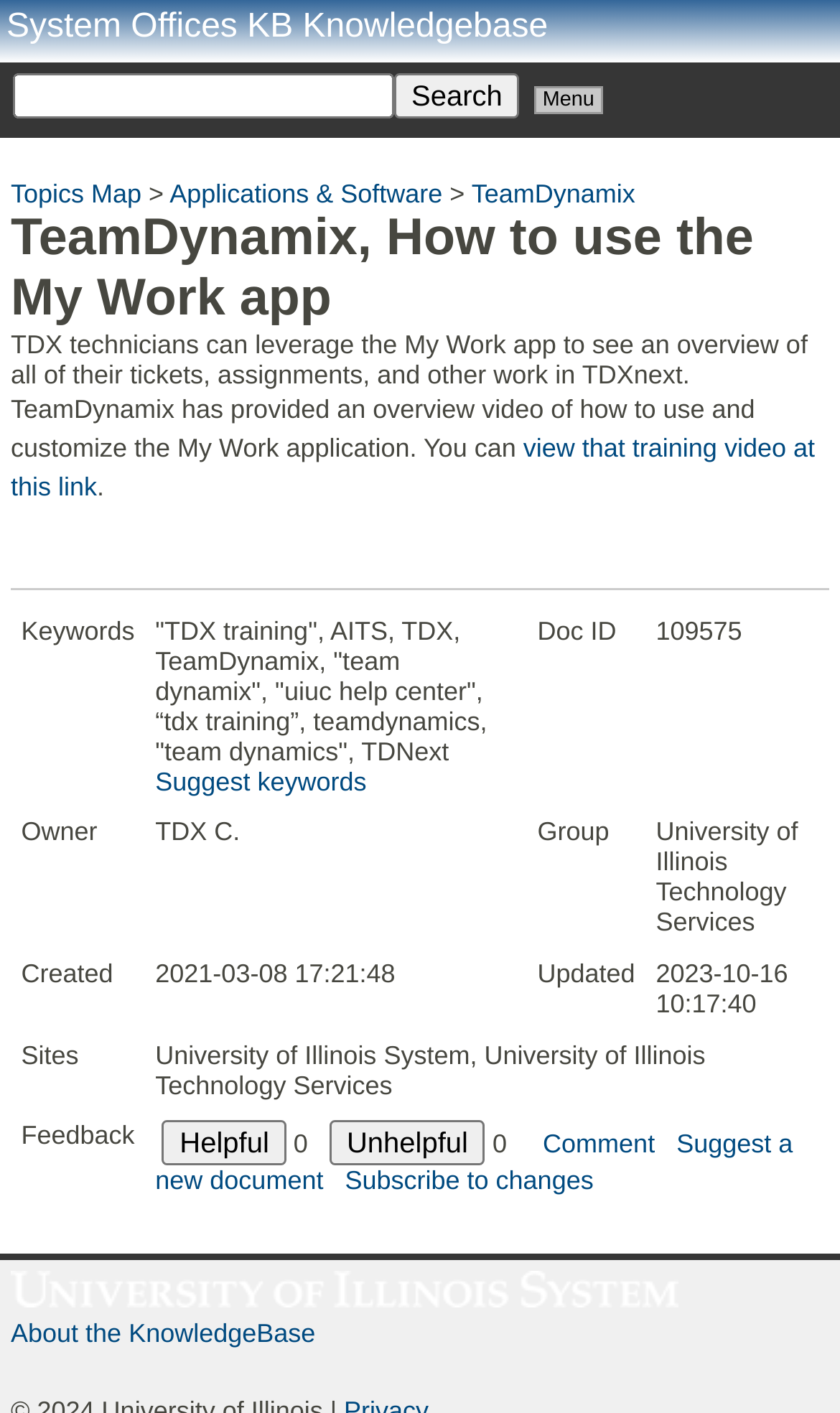Please respond to the question with a concise word or phrase:
What is the format of the 'Created' and 'Updated' dates in the table?

YYYY-MM-DD HH:MM:SS